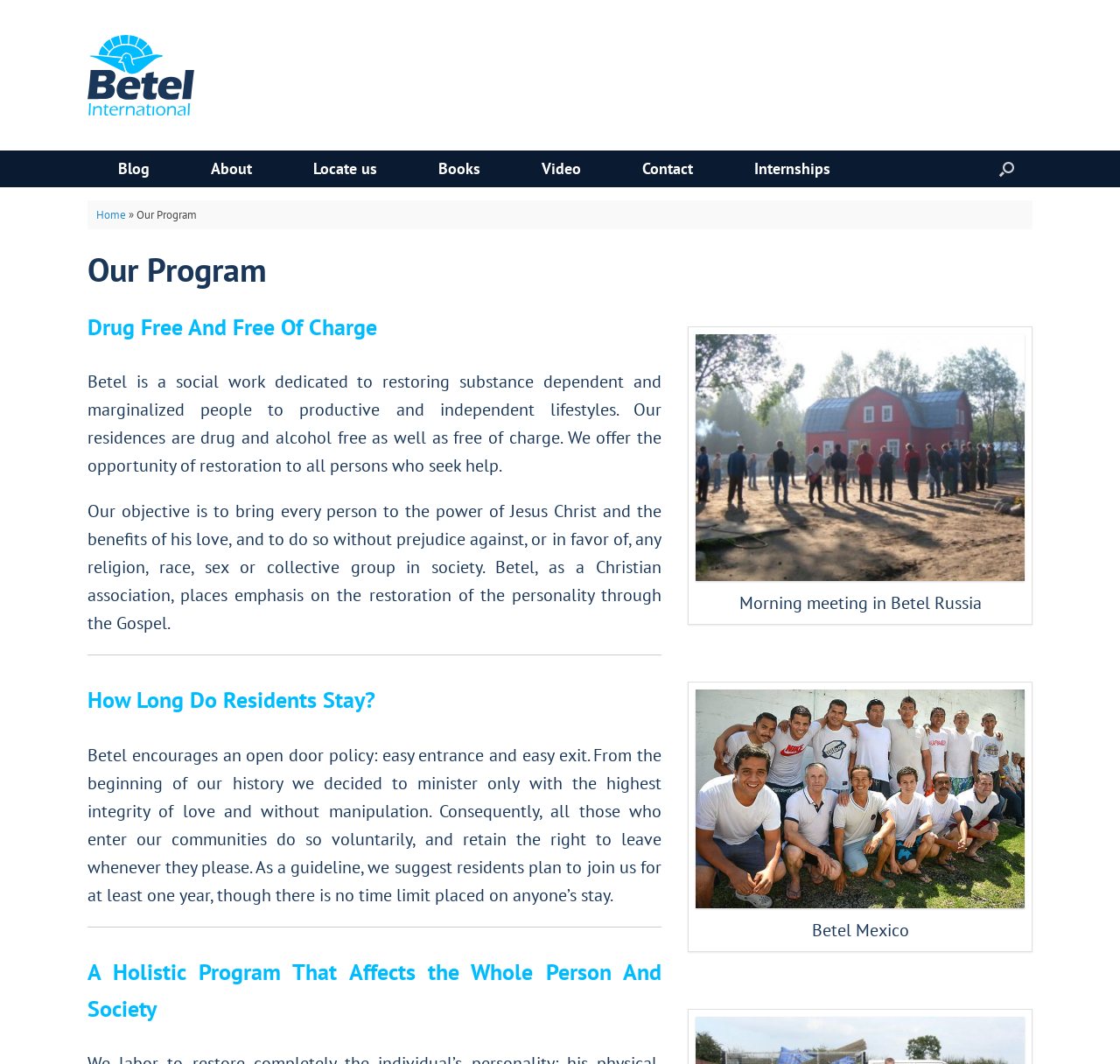Elaborate on the information and visuals displayed on the webpage.

The webpage is about Betel International, a social work organization dedicated to restoring substance-dependent and marginalized people to productive and independent lifestyles. At the top left of the page, there is a logo with the text "BETEL INTERNATIONAL" and a navigation menu with links to "Blog", "About", "Locate us", "Books", "Video", "Contact", and "Internships". On the top right, there is a search button.

Below the navigation menu, there is a header section with the title "Our Program" and a subtitle "Drug Free And Free Of Charge". The main content area has a brief description of Betel's mission and objectives, including restoring people to productive and independent lifestyles without prejudice against any religion, race, sex, or collective group.

The page is divided into sections, separated by horizontal lines. The first section explains the duration of stay for residents, emphasizing an open-door policy with no time limit. The second section describes the holistic program that affects the whole person and society.

There are two images on the page, one showing a morning meeting in Betel Russia and the other showing Betel Mexico. These images are placed below the main content area, side by side. Overall, the webpage provides an overview of Betel International's program and mission.